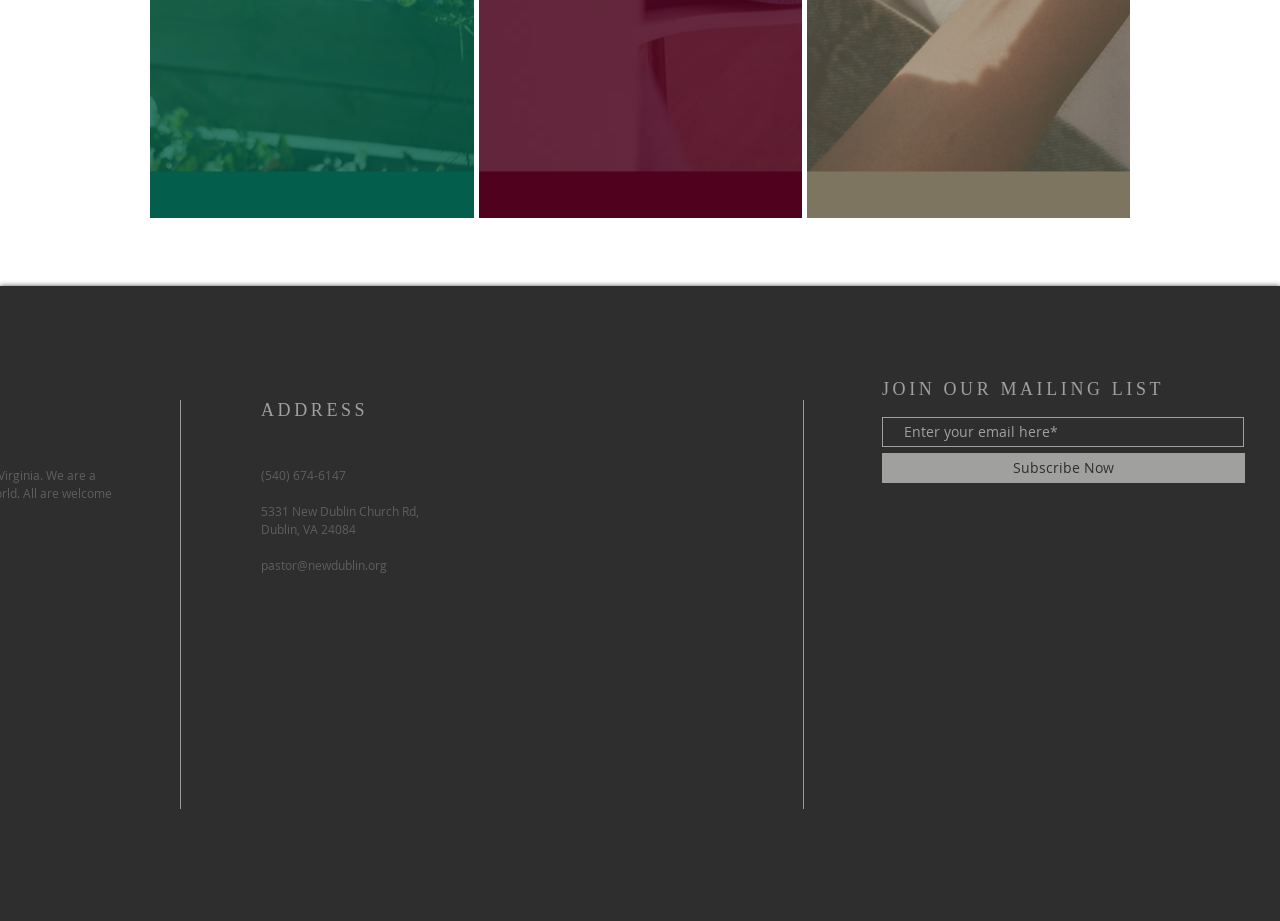What is the button below the textbox for?
Provide a one-word or short-phrase answer based on the image.

Subscribe Now